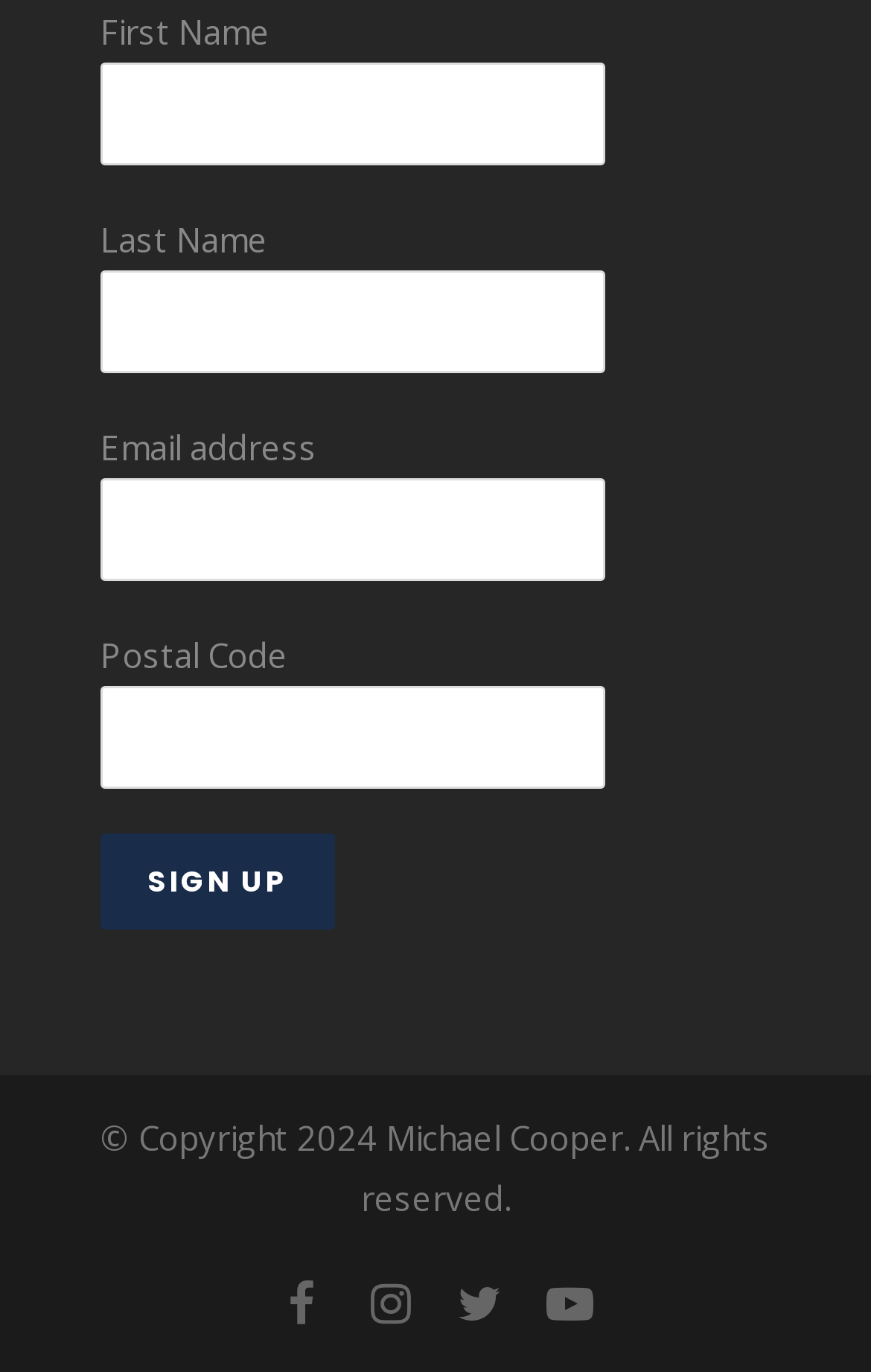Answer the question briefly using a single word or phrase: 
How many social media links are present?

4